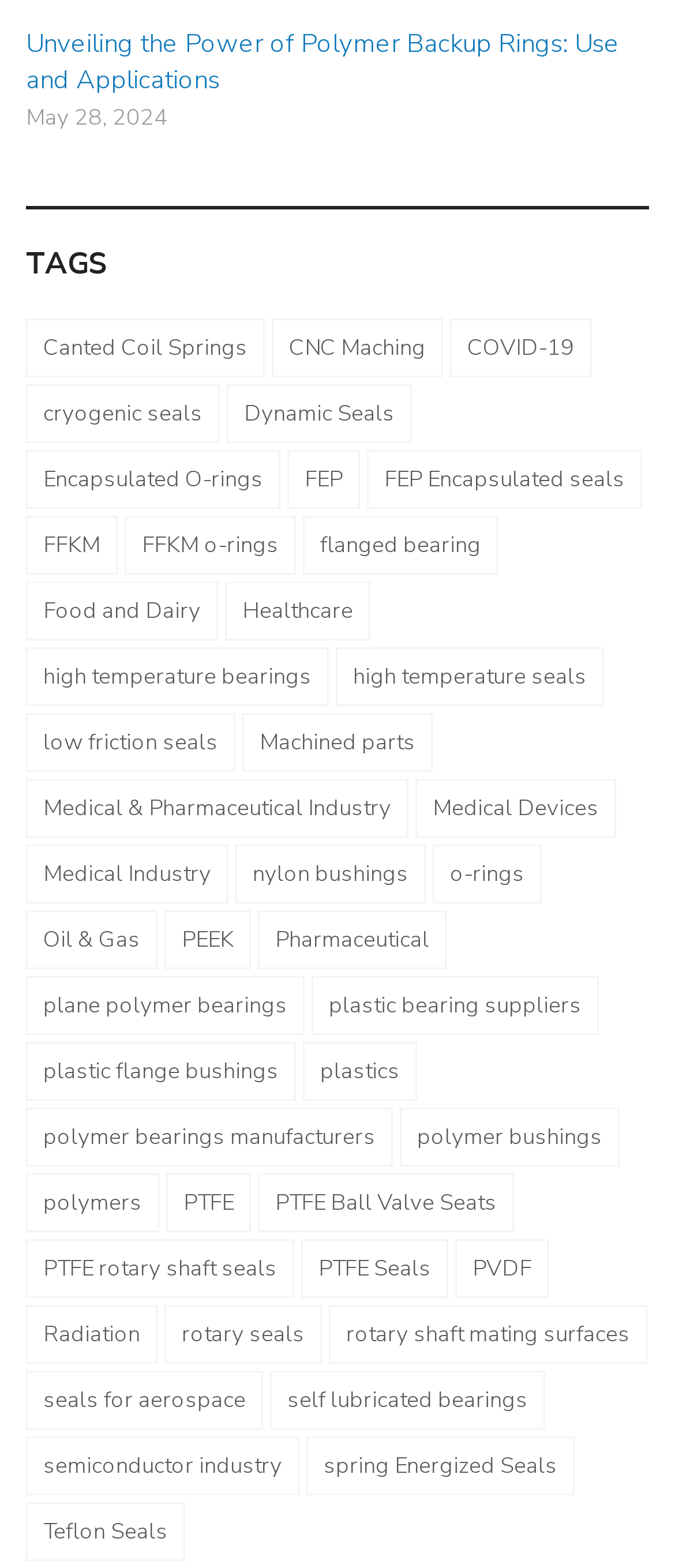Please provide a detailed answer to the question below based on the screenshot: 
What is the topic of the webpage?

The title of the webpage is 'Unveiling the Power of Polymer Backup Rings: Use and Applications', which suggests that the topic of the webpage is related to Polymer Backup Rings.